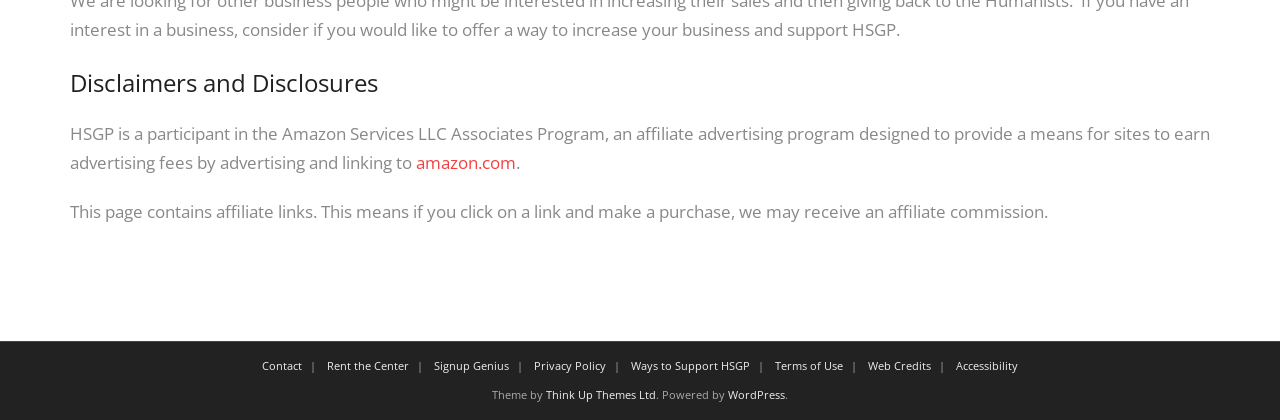Analyze the image and deliver a detailed answer to the question: What is the name of the theme provider?

The webpage's footer section mentions that the theme is provided by Think Up Themes Ltd.